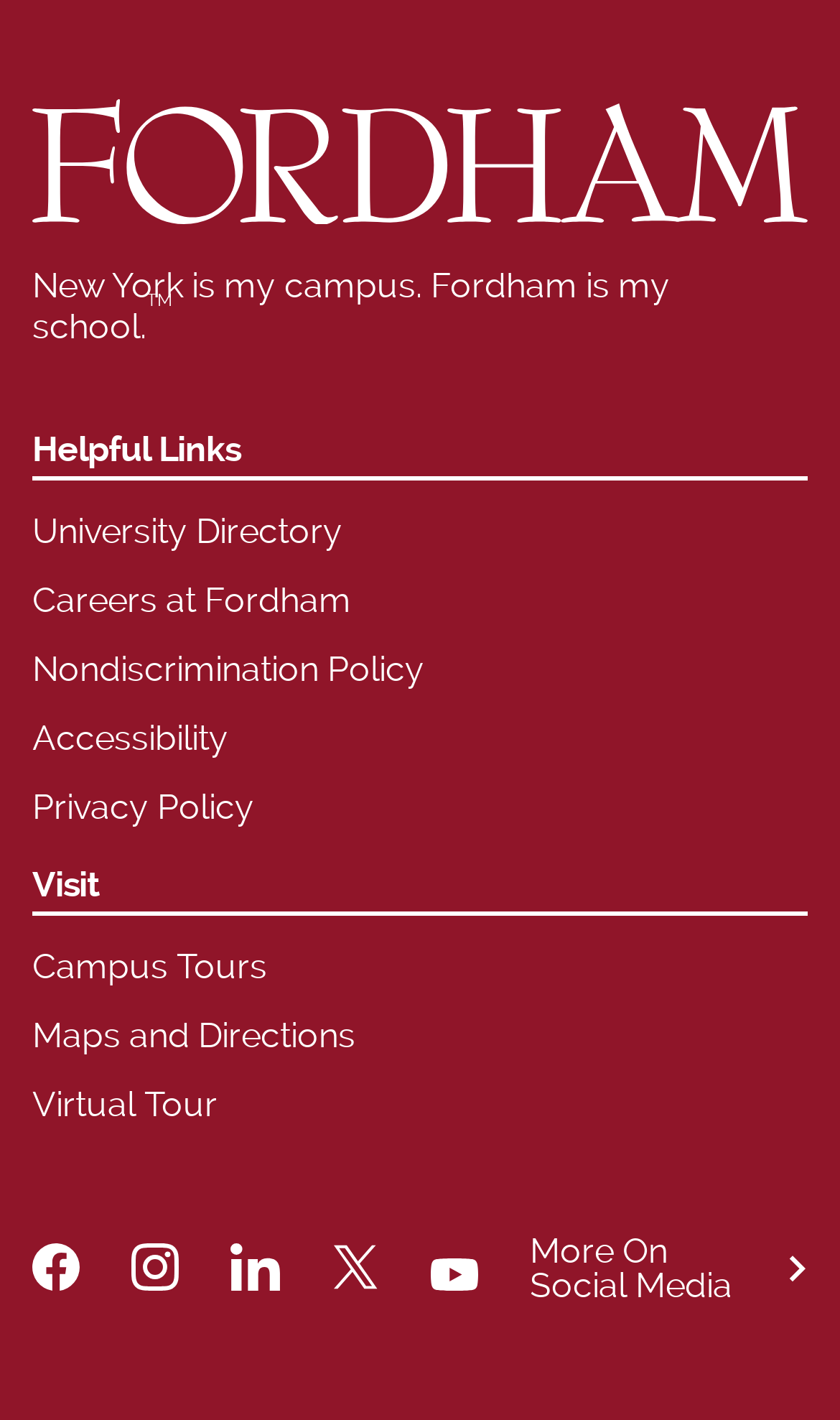Please find the bounding box for the following UI element description. Provide the coordinates in (top-left x, top-left y, bottom-right x, bottom-right y) format, with values between 0 and 1: Maps and Directions

[0.038, 0.718, 0.423, 0.742]